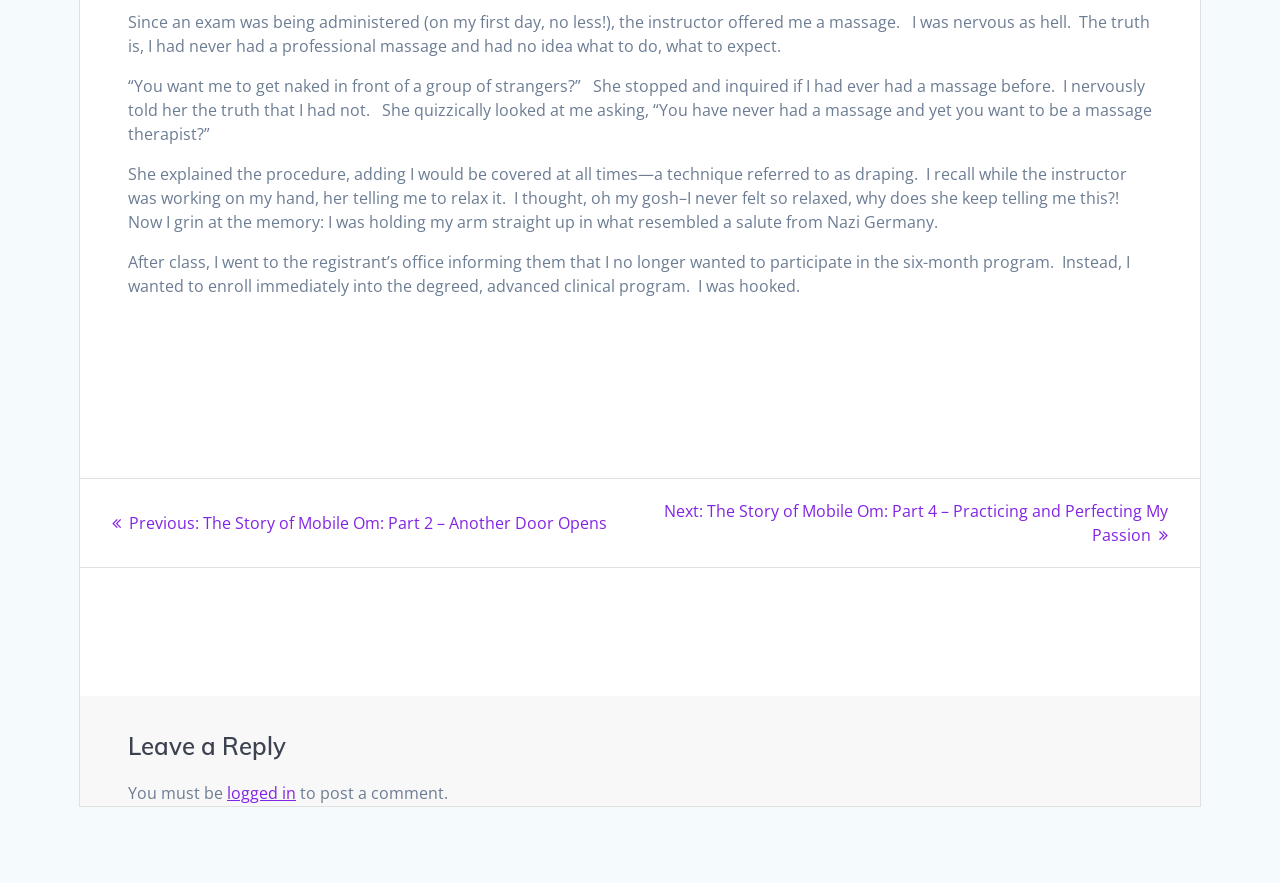What is the title of the previous post?
Please answer the question with a detailed response using the information from the screenshot.

The title of the previous post can be found in the link ' Previous post: The Story of Mobile Om: Part 2 – Another Door Opens'.